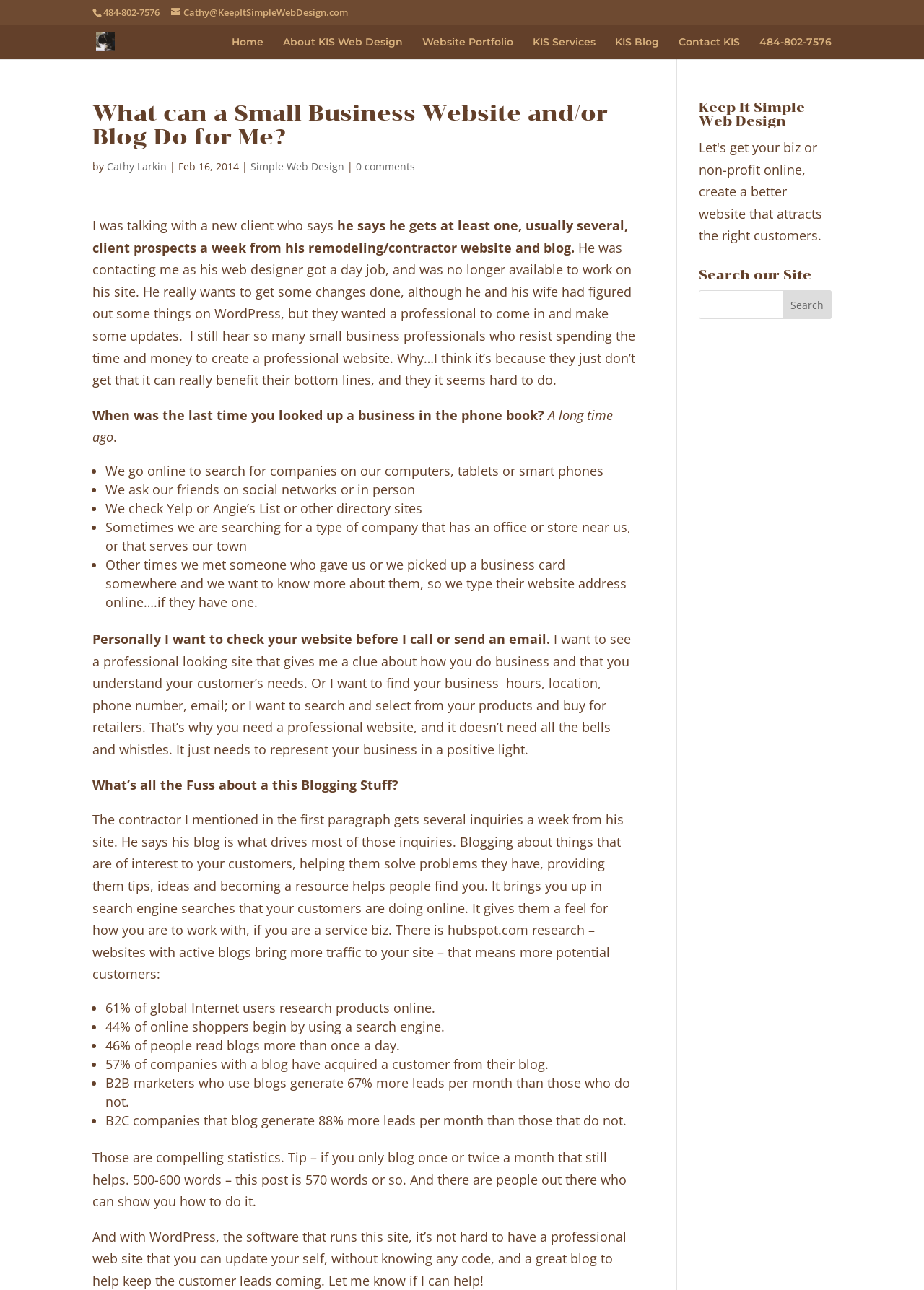Describe in detail what you see on the webpage.

This webpage is about the importance of having a professional website and blog for small businesses. At the top, there is a phone number and an email address, followed by a navigation menu with links to "Home", "About KIS Web Design", "Website Portfolio", "KIS Services", "KIS Blog", and "Contact KIS". 

Below the navigation menu, there is a heading that reads "What can a Small Business Website and/or Blog Do for Me?" followed by the author's name, "Cathy Larkin", and the date "Feb 16, 2014". The main content of the page is a blog post that discusses the benefits of having a professional website and blog for small businesses. The post is divided into several sections, each with a different topic related to the importance of online presence for businesses.

The blog post starts with a personal anecdote about a client who gets several client prospects a week from his website and blog. It then explains why small businesses need a professional website, citing the fact that people no longer use phone books to find businesses and instead search online. The post also highlights the importance of blogging, stating that it can drive inquiries and bring more traffic to a website.

The post includes several statistics from Hubspot.com, such as the fact that 61% of global internet users research products online, and 57% of companies with a blog have acquired a customer from their blog. The author concludes by encouraging small businesses to start blogging, even if it's just once or twice a month, and offers their services to help with website design and blogging.

On the right side of the page, there is a sidebar with a heading "Keep It Simple Web Design" and a search bar with a button that says "Search".